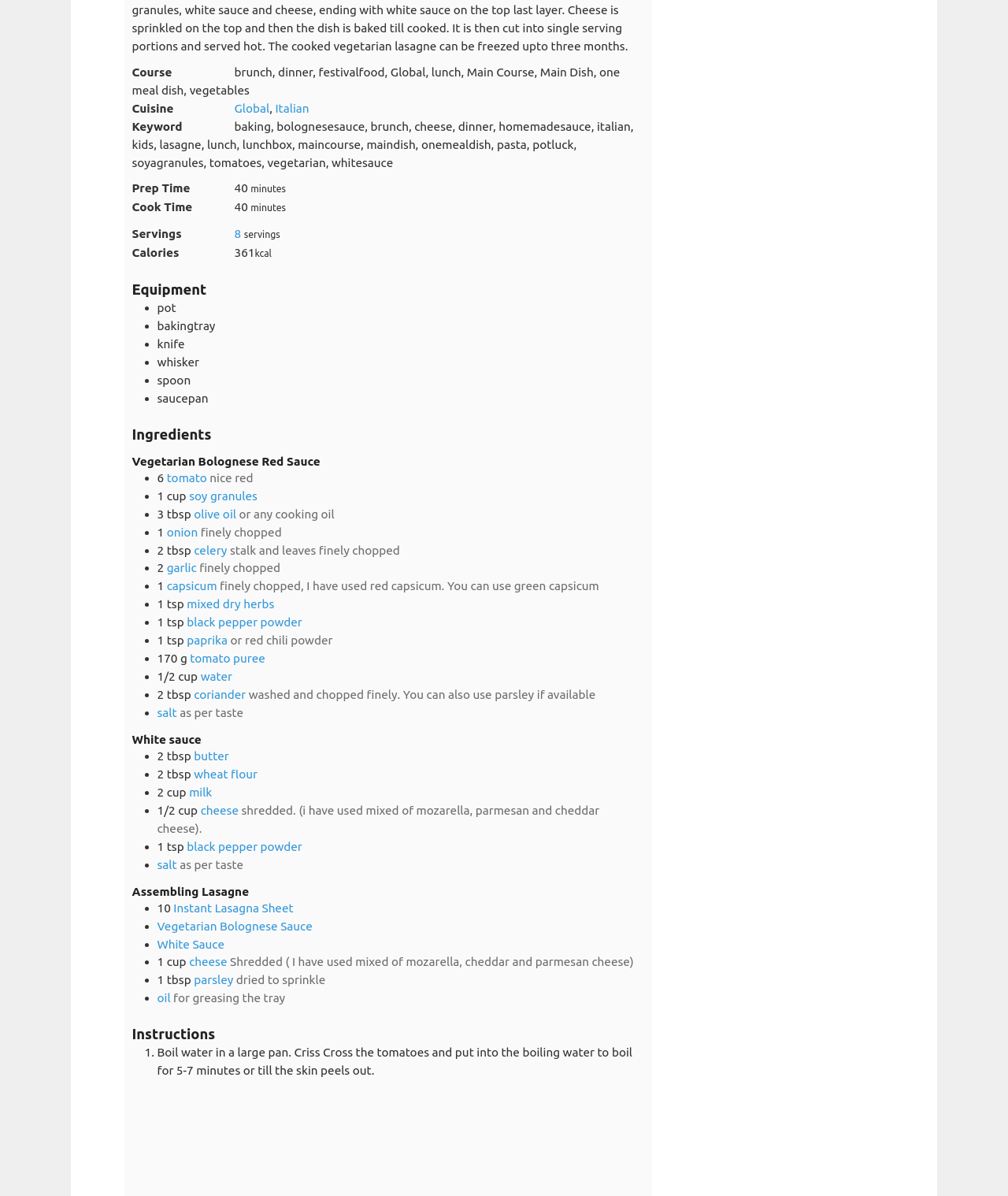How many servings does the recipe yield?
Please provide a full and detailed response to the question.

I looked at the 'Servings' section of the webpage, which only provides a link to 'Adjust recipe servings' but does not specify the exact number of servings.